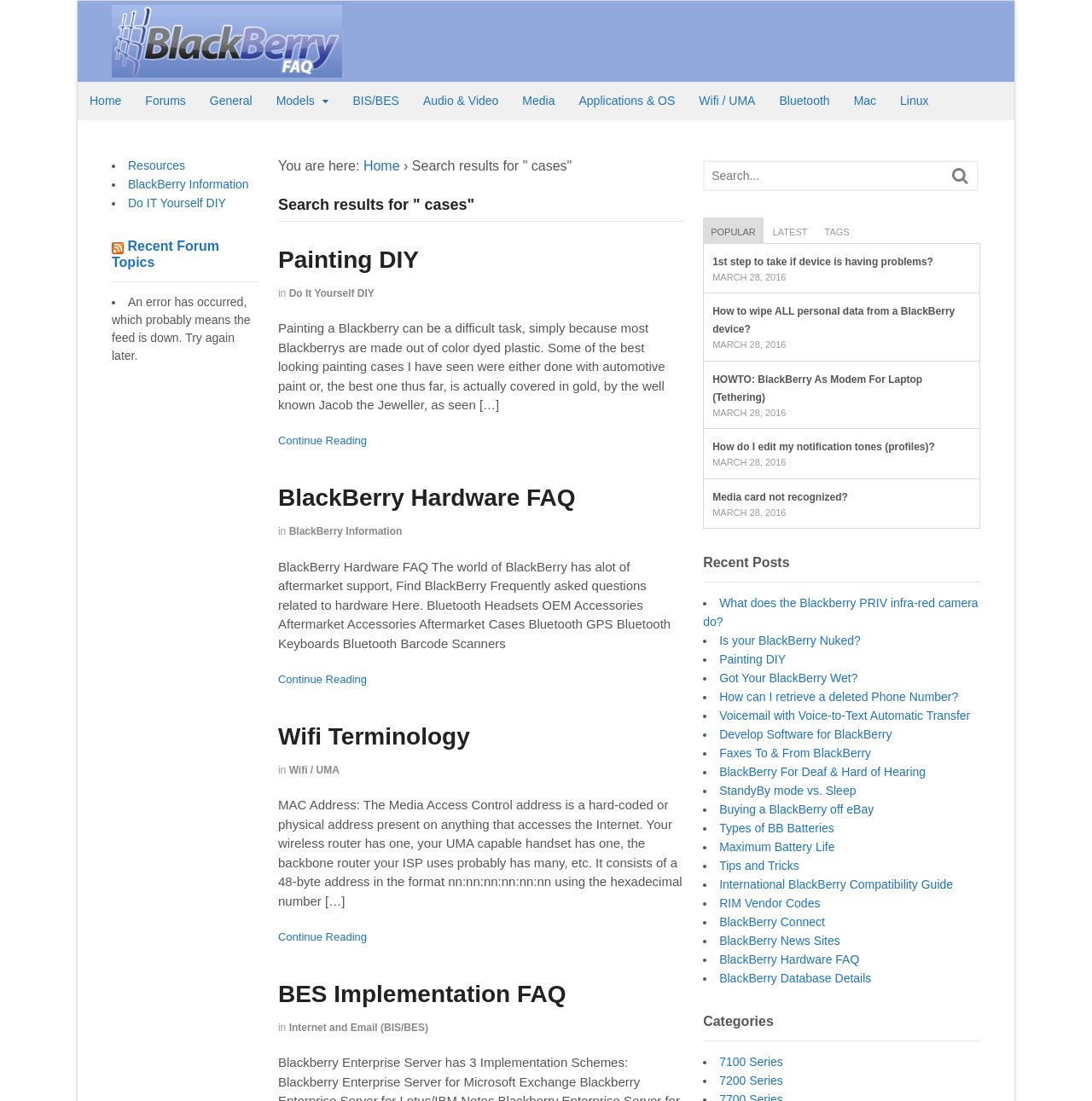Locate the UI element that matches the description alt="AMBCrypto" in the webpage screenshot. Return the bounding box coordinates in the format (top-left x, top-left y, bottom-right x, bottom-right y), with values ranging from 0 to 1.

None